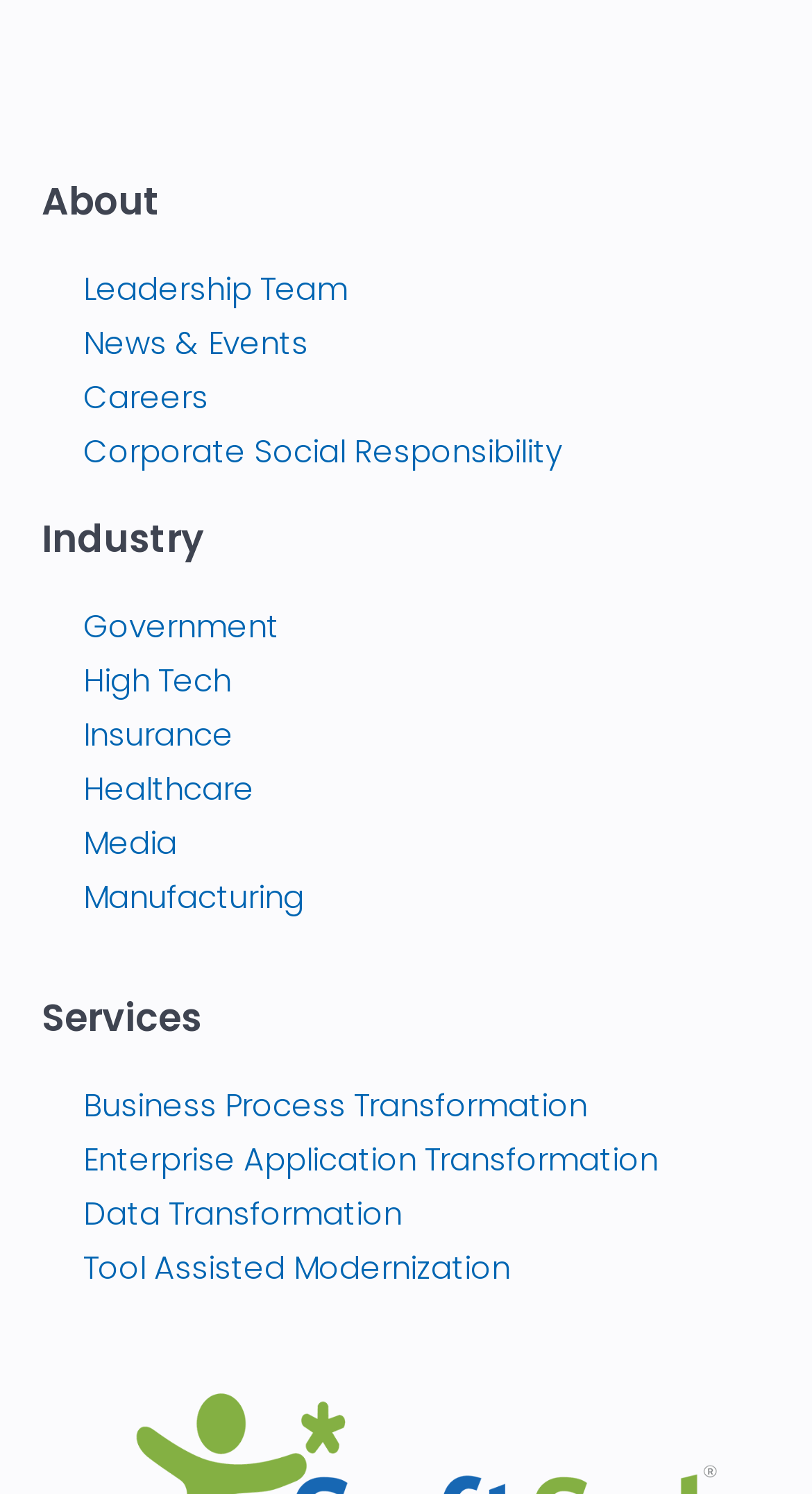Determine the bounding box for the UI element that matches this description: "High Tech".

[0.103, 0.44, 0.285, 0.469]